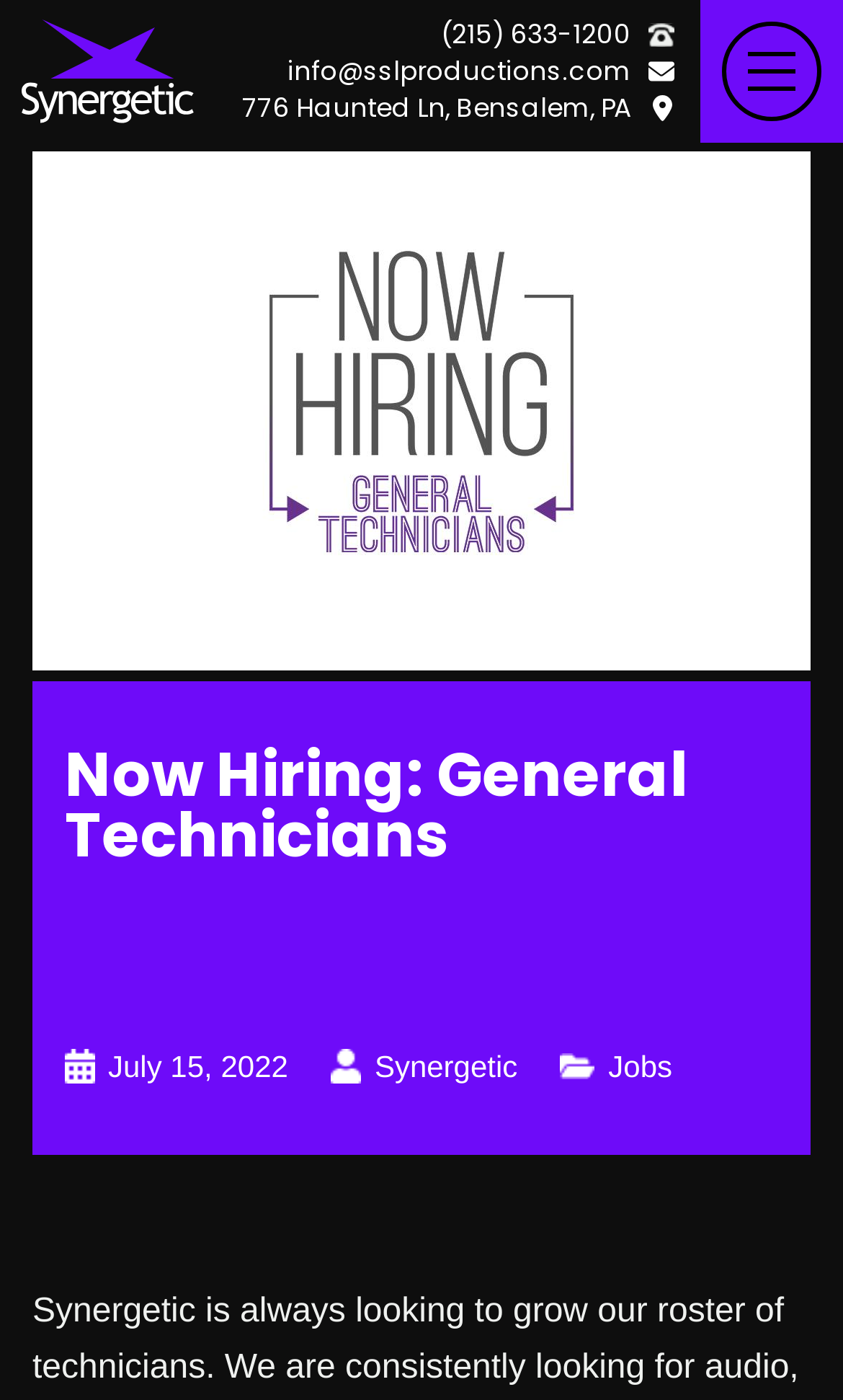Can you give a detailed response to the following question using the information from the image? What is the address?

The address is obtained from the static text element '776 Haunted Ln, Bensalem, PA' on the webpage.